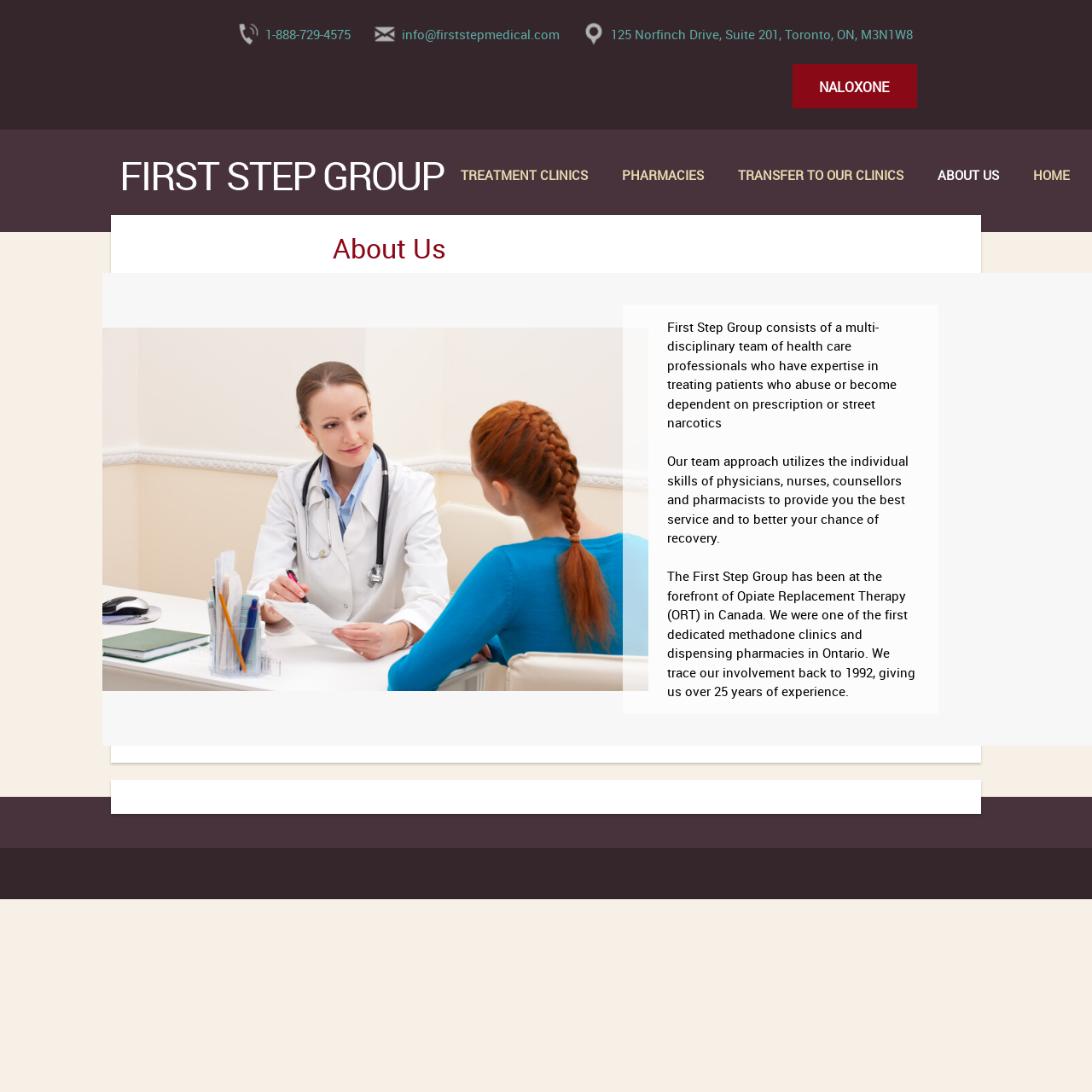What is the phone number of First Step Group?
Respond to the question with a well-detailed and thorough answer.

The phone number of First Step Group can be found in the top section of the webpage, where the contact information is provided. It is listed as 1-888-729-4575.